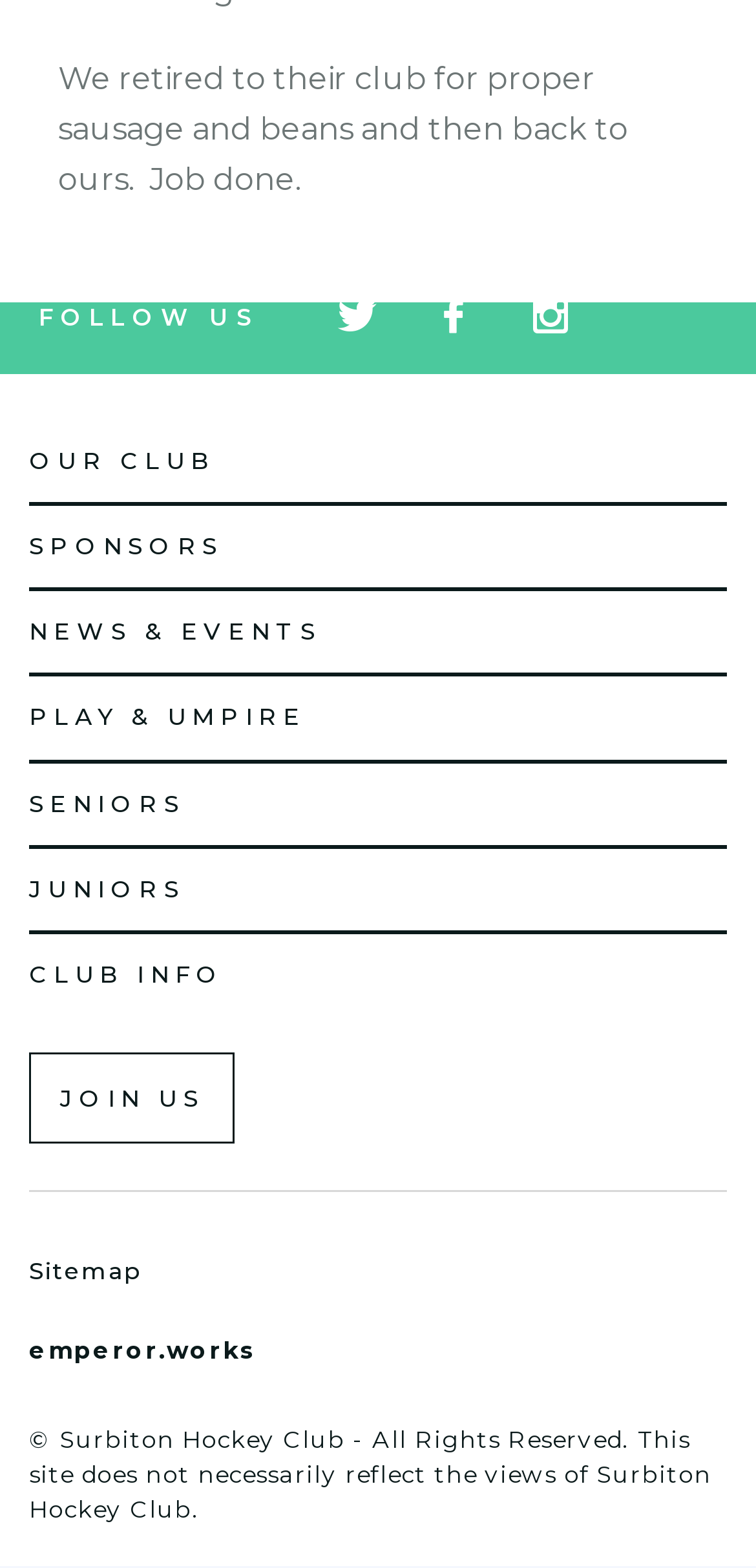How many social media links are available?
Look at the image and answer the question with a single word or phrase.

3